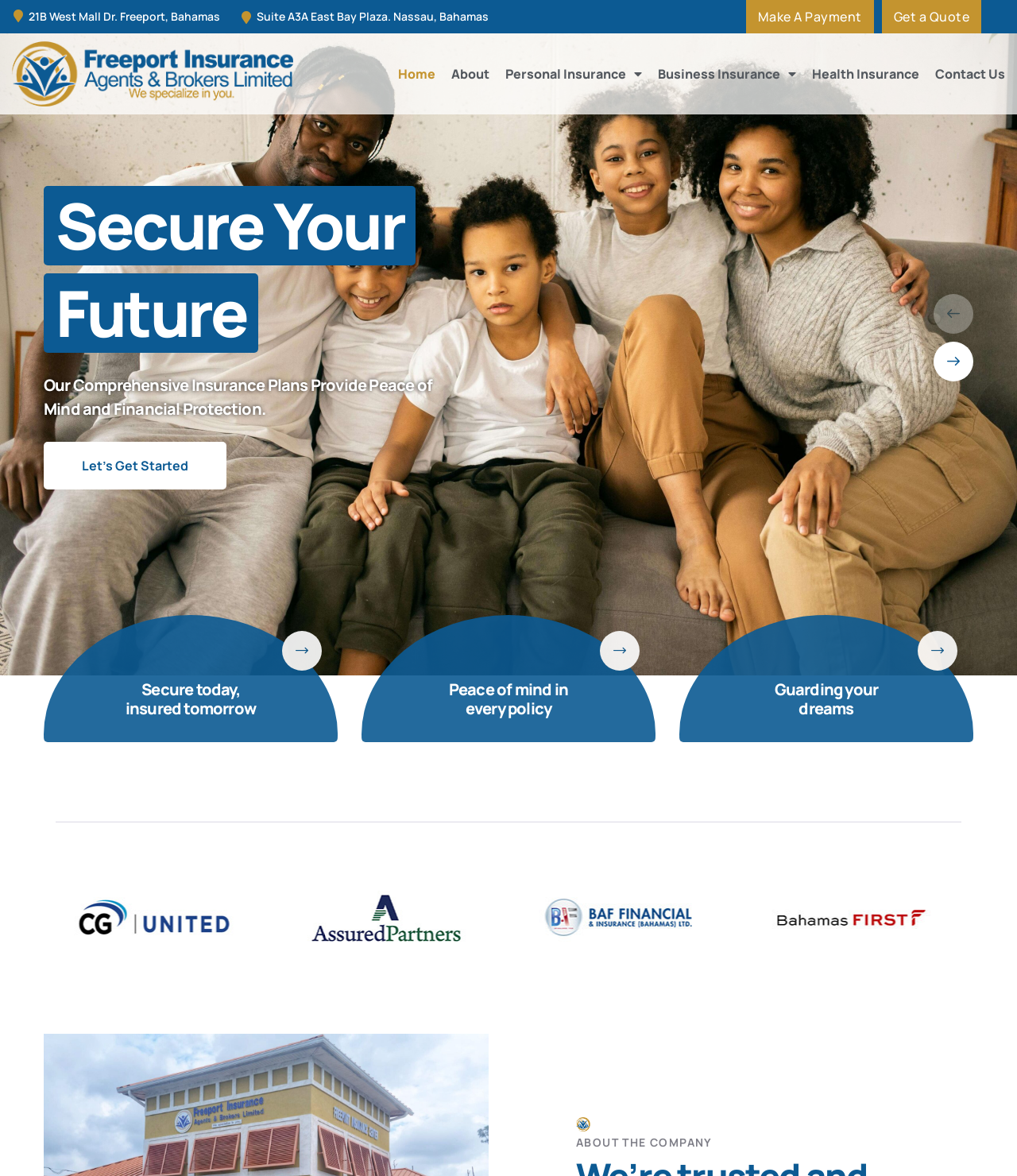How many slides are in the carousel?
Look at the image and answer with only one word or phrase.

10